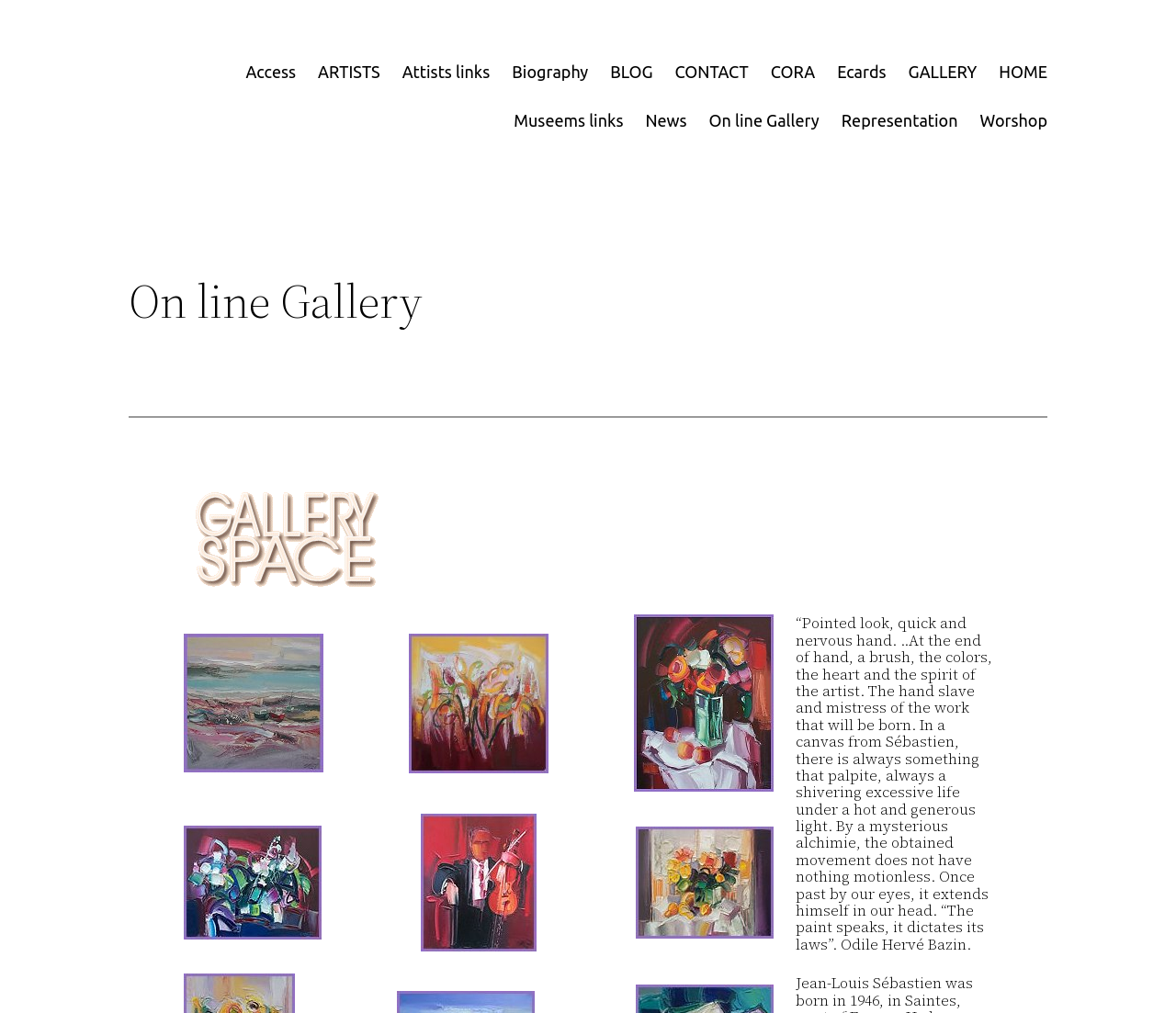Please determine the bounding box coordinates of the element to click on in order to accomplish the following task: "Click on 'ARTISTS' link". Ensure the coordinates are four float numbers ranging from 0 to 1, i.e., [left, top, right, bottom].

[0.27, 0.058, 0.323, 0.084]